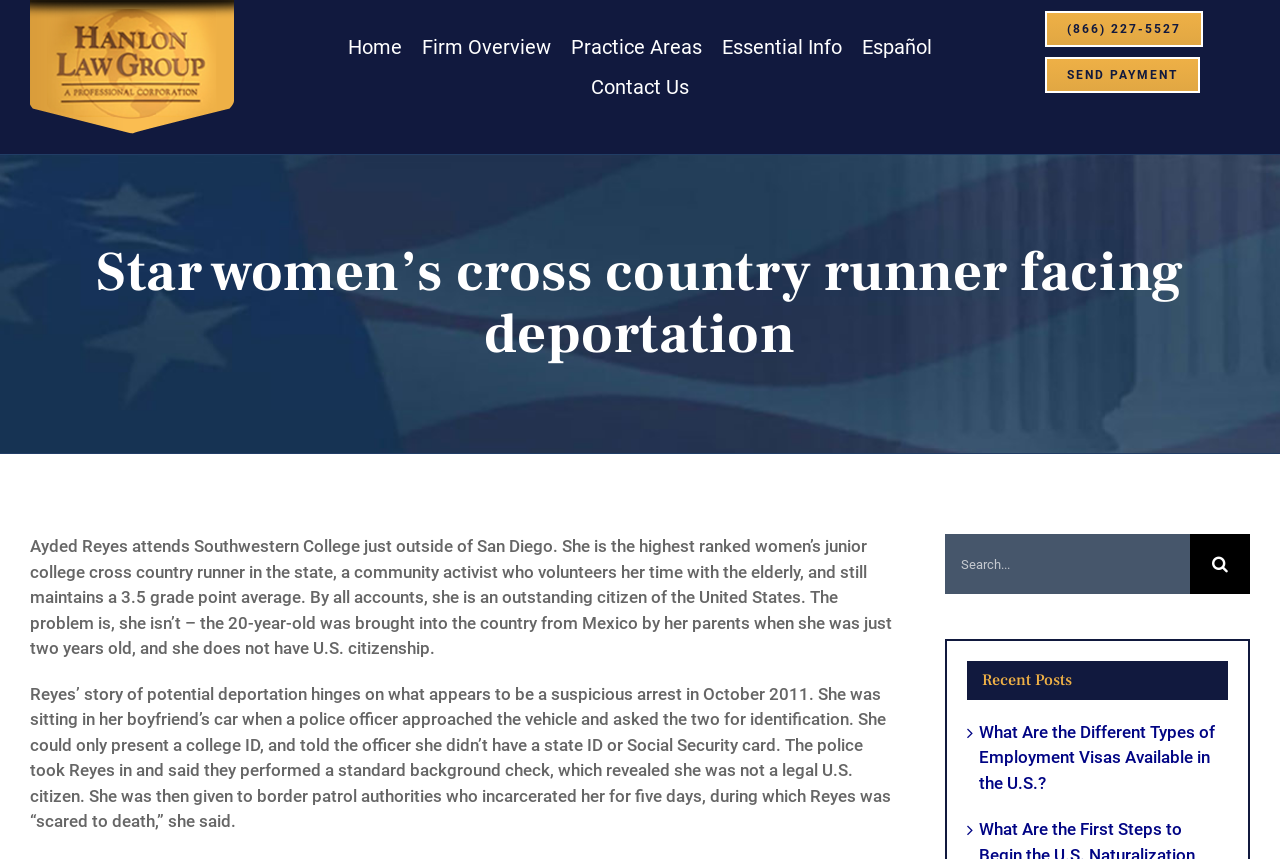Identify the bounding box coordinates of the area you need to click to perform the following instruction: "Click the Home link".

[0.264, 0.031, 0.322, 0.078]